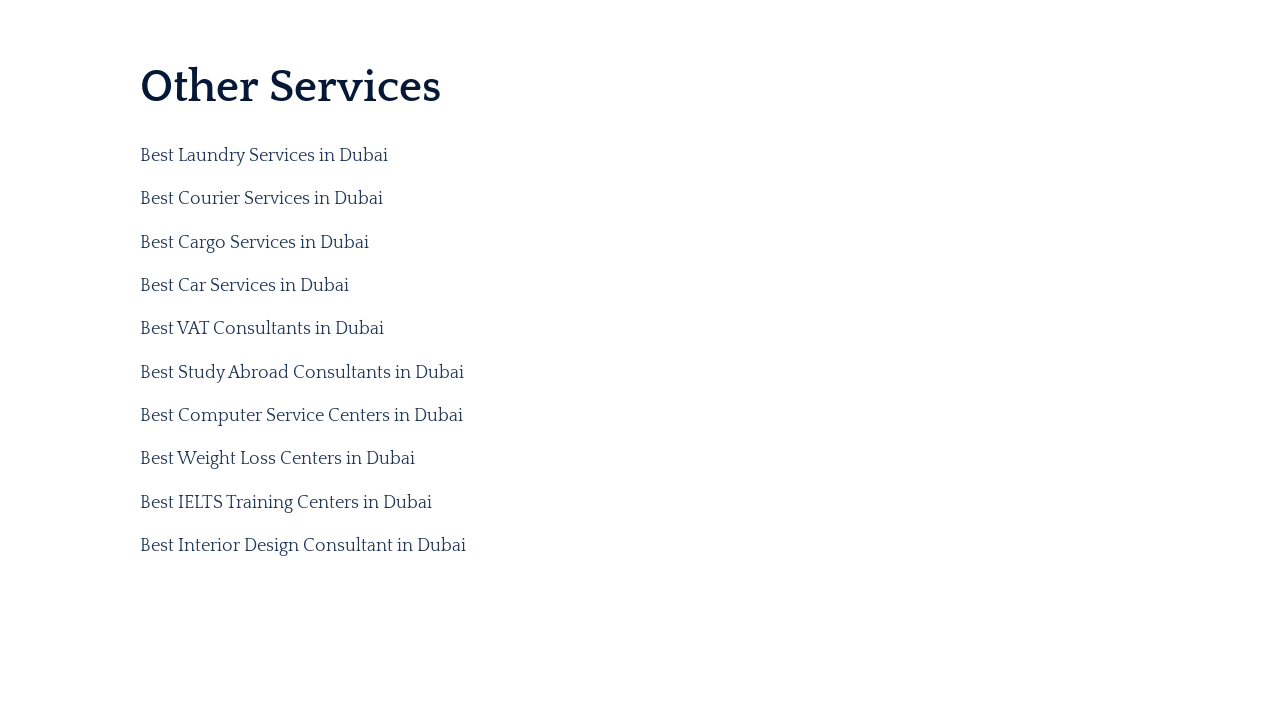Give a one-word or short phrase answer to the question: 
Is there a service related to interior design?

Yes